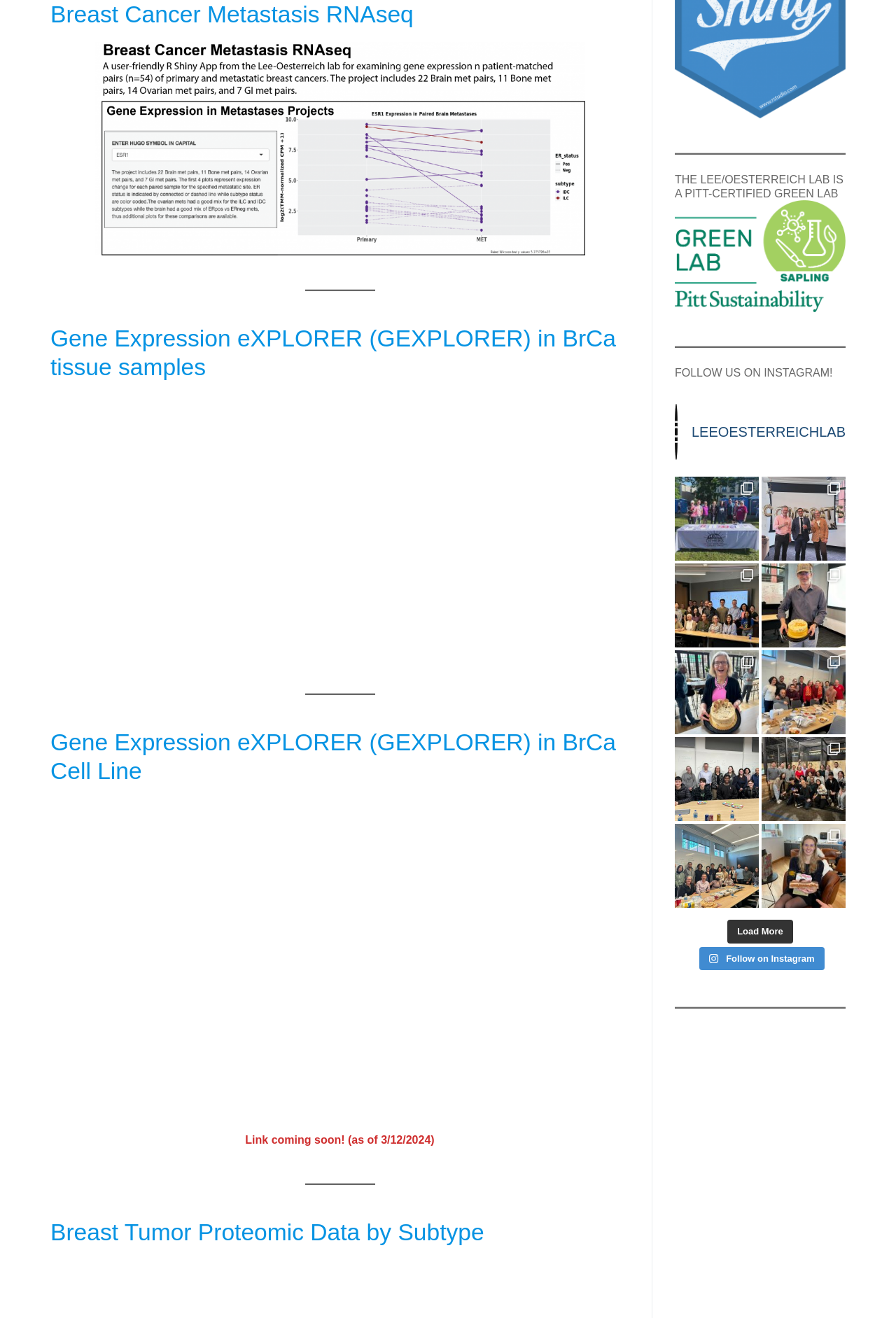Can you give a detailed response to the following question using the information from the image? What is the main topic of this webpage?

Based on the headings and content of the webpage, it appears to be about breast cancer research, specifically the work of the Lee-Oesterreich lab.